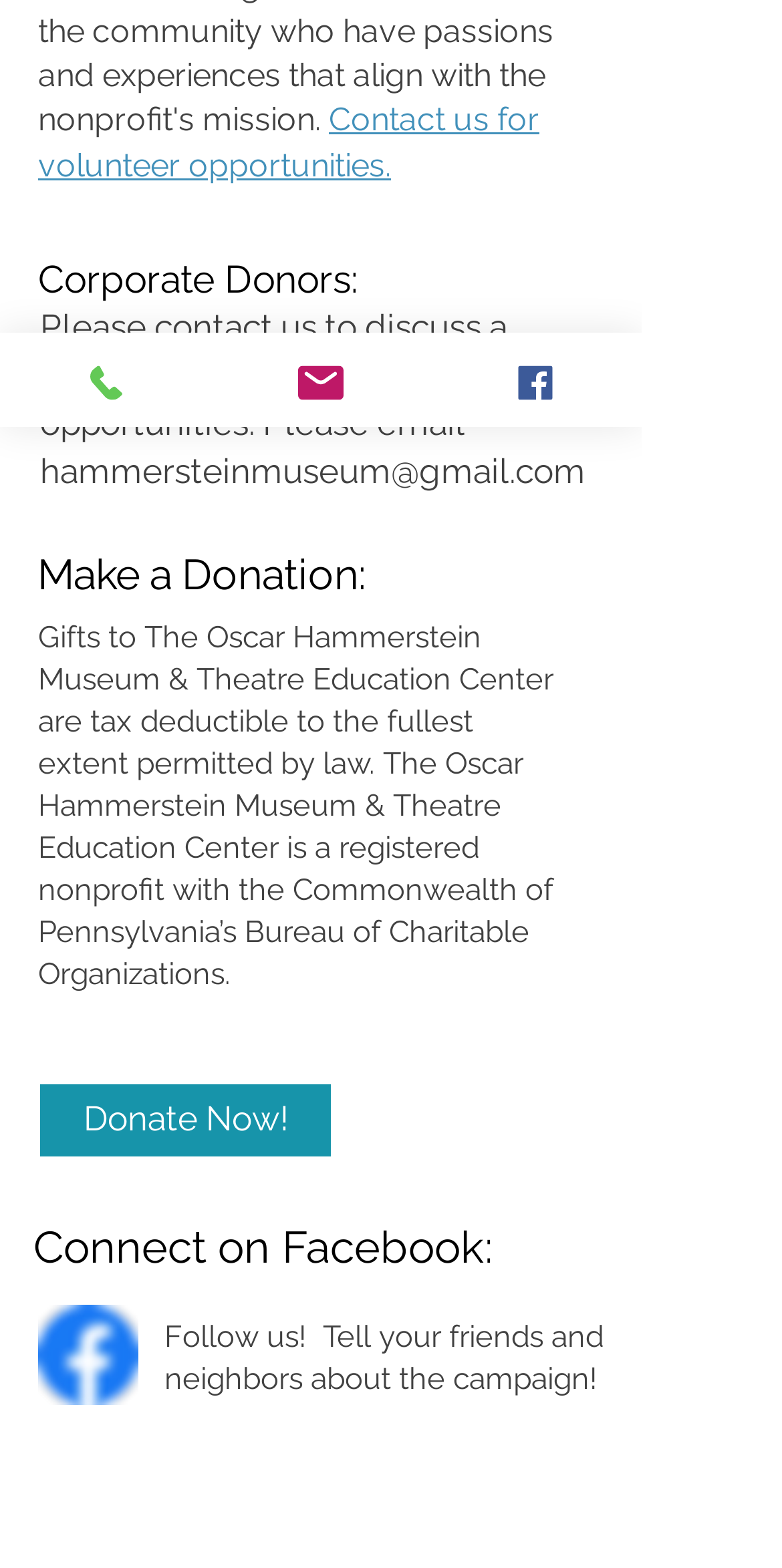Give the bounding box coordinates for the element described as: "Donate Now!".

[0.051, 0.691, 0.423, 0.737]